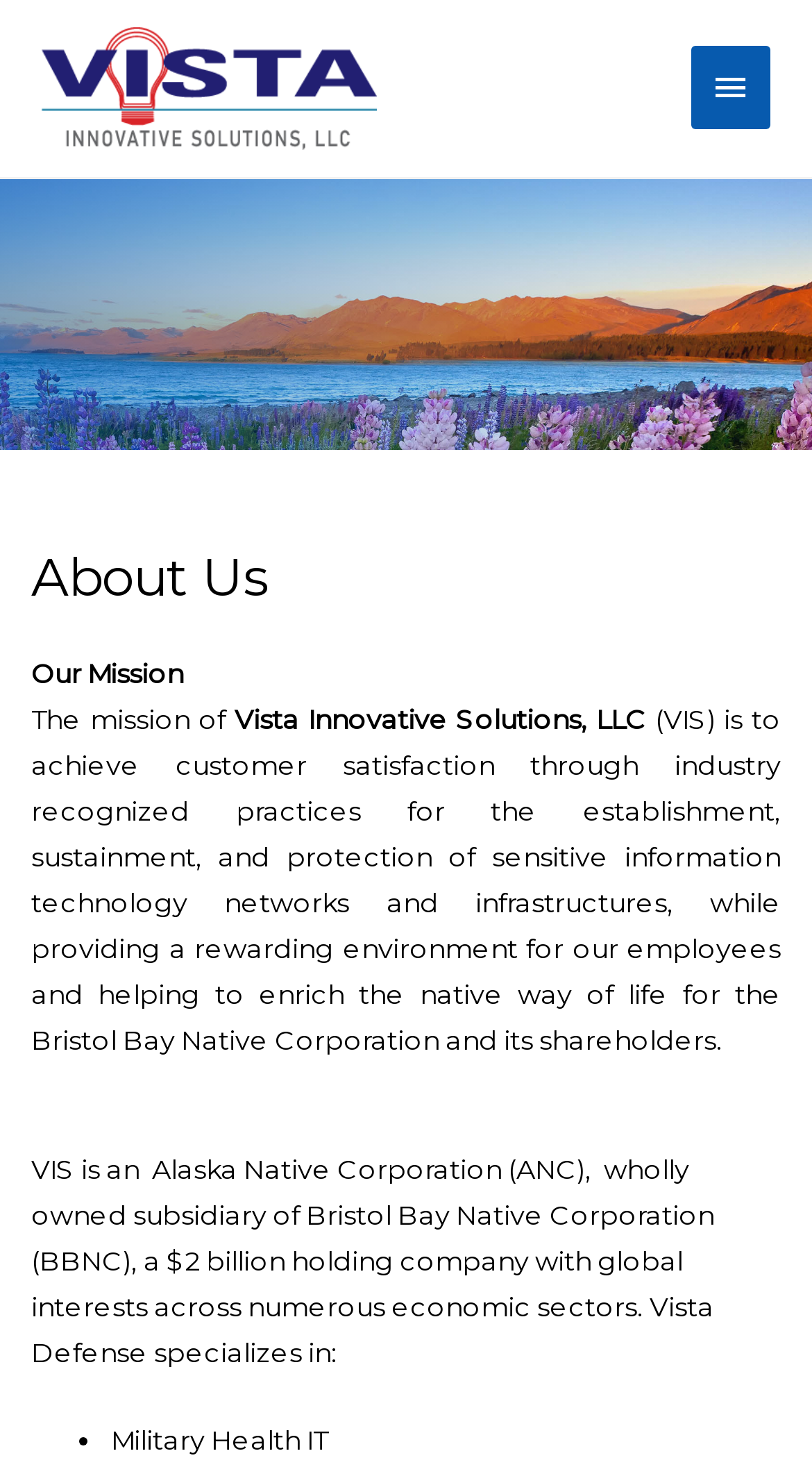Find the bounding box coordinates of the UI element according to this description: "alt="Vista-Innovative-Solutions"".

[0.051, 0.048, 0.464, 0.069]